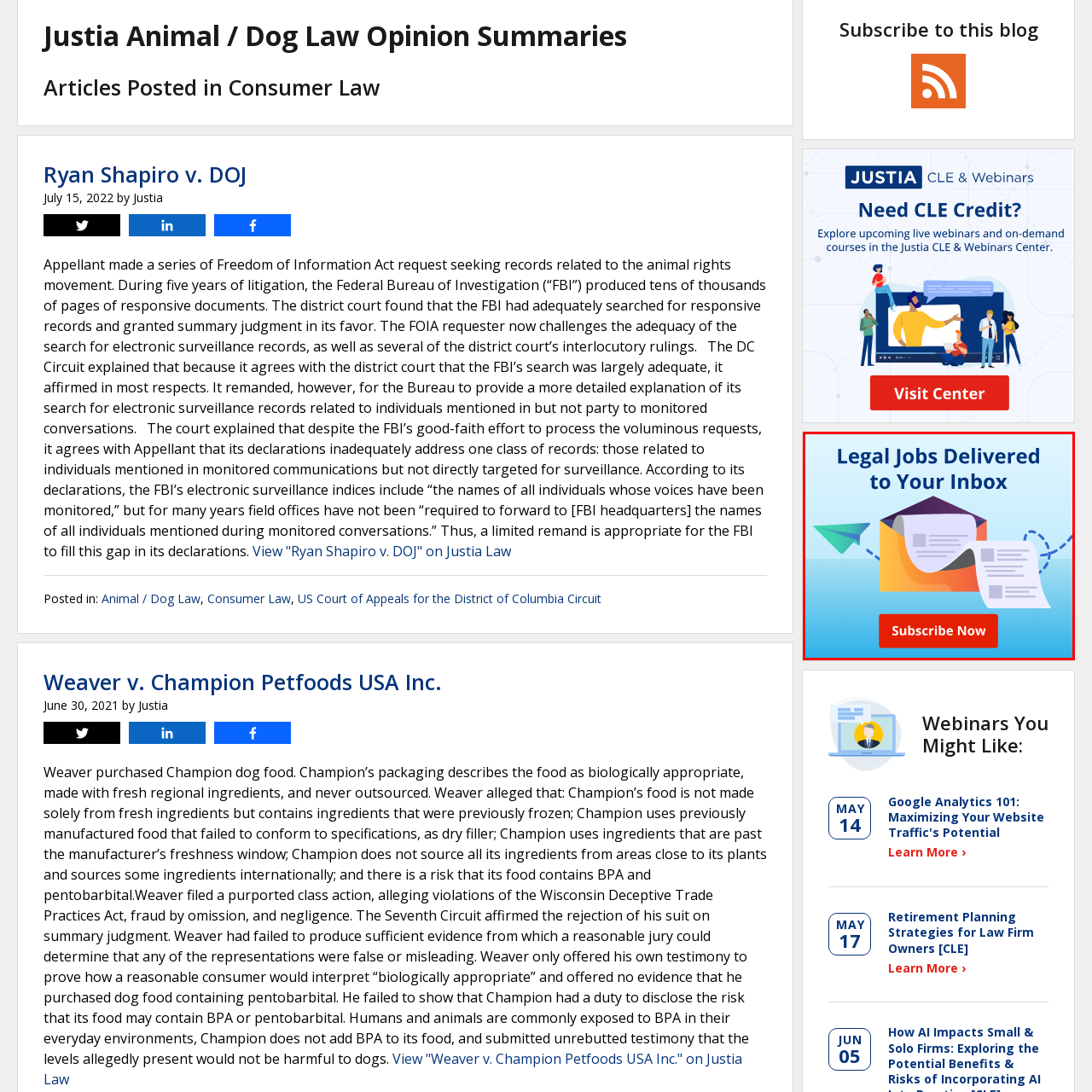What does the envelope symbolize?
Check the image enclosed by the red bounding box and reply to the question using a single word or phrase.

delivery of job listings